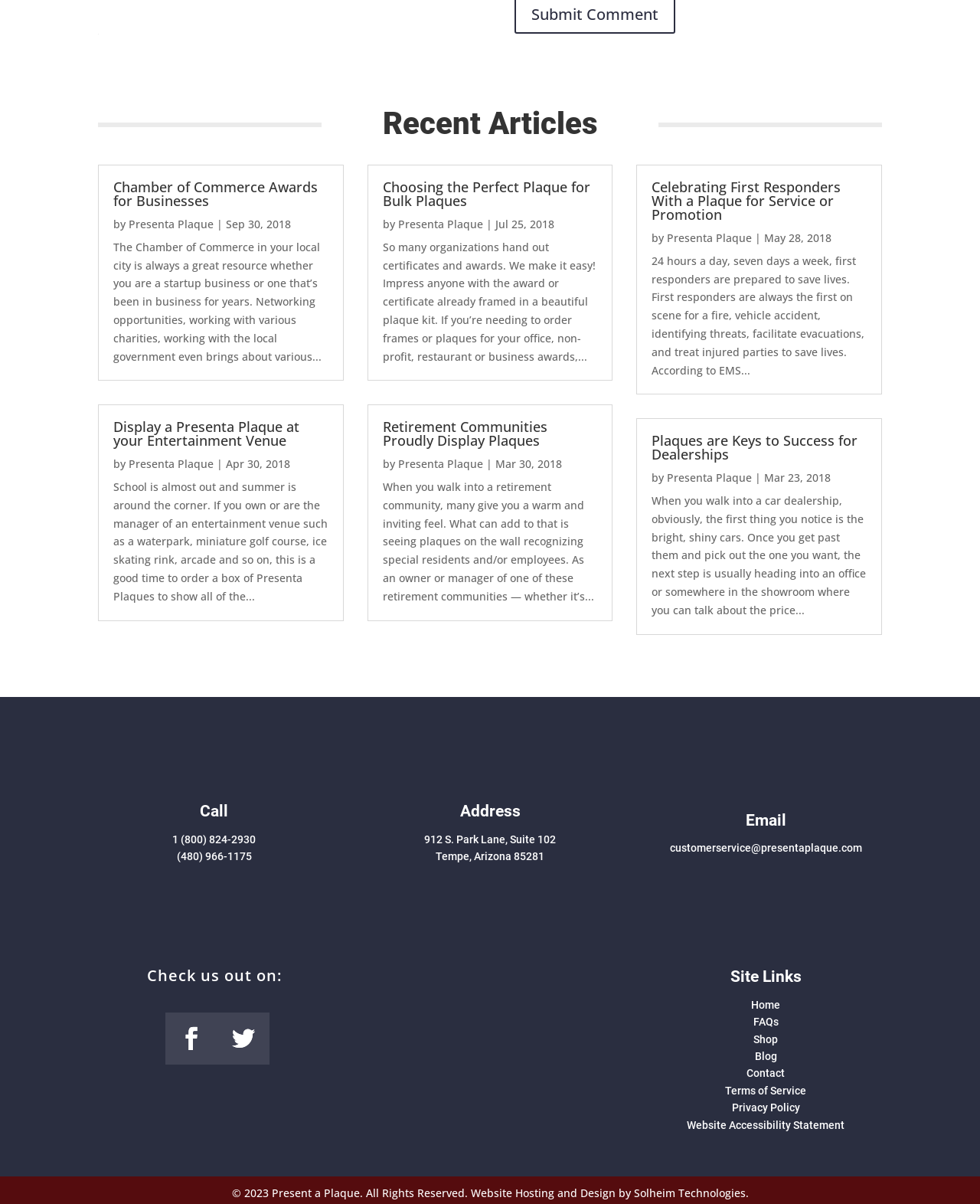What is the address of Presenta Plaque?
Ensure your answer is thorough and detailed.

I found the address by looking at the 'Address' section on the webpage, where it lists the full address as 912 S. Park Lane, Suite 102, Tempe, Arizona 85281.